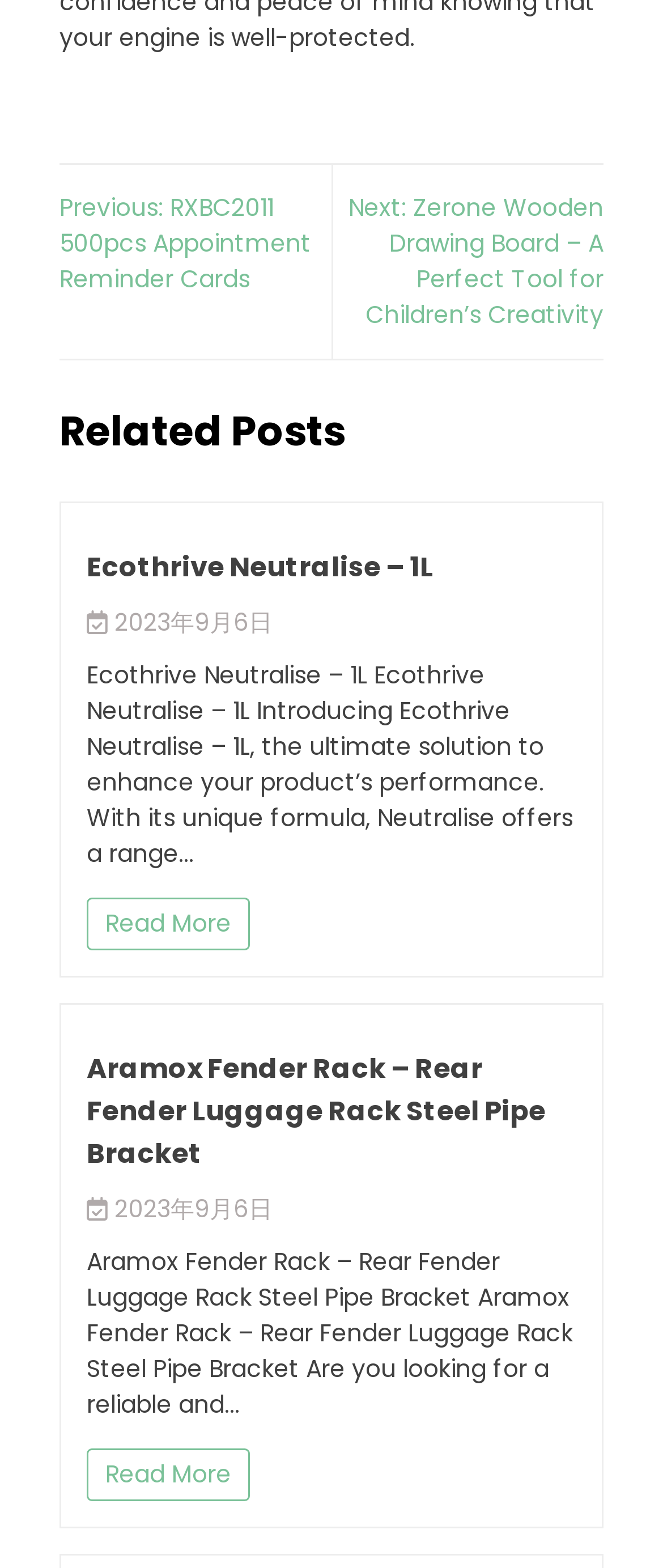Analyze the image and answer the question with as much detail as possible: 
How many navigation links are there?

I counted the number of navigation links, which are 'Previous: RXBC2011 500pcs Appointment Reminder Cards' and 'Next: Zerone Wooden Drawing Board – A Perfect Tool for Children’s Creativity'. Therefore, there are 2 navigation links.